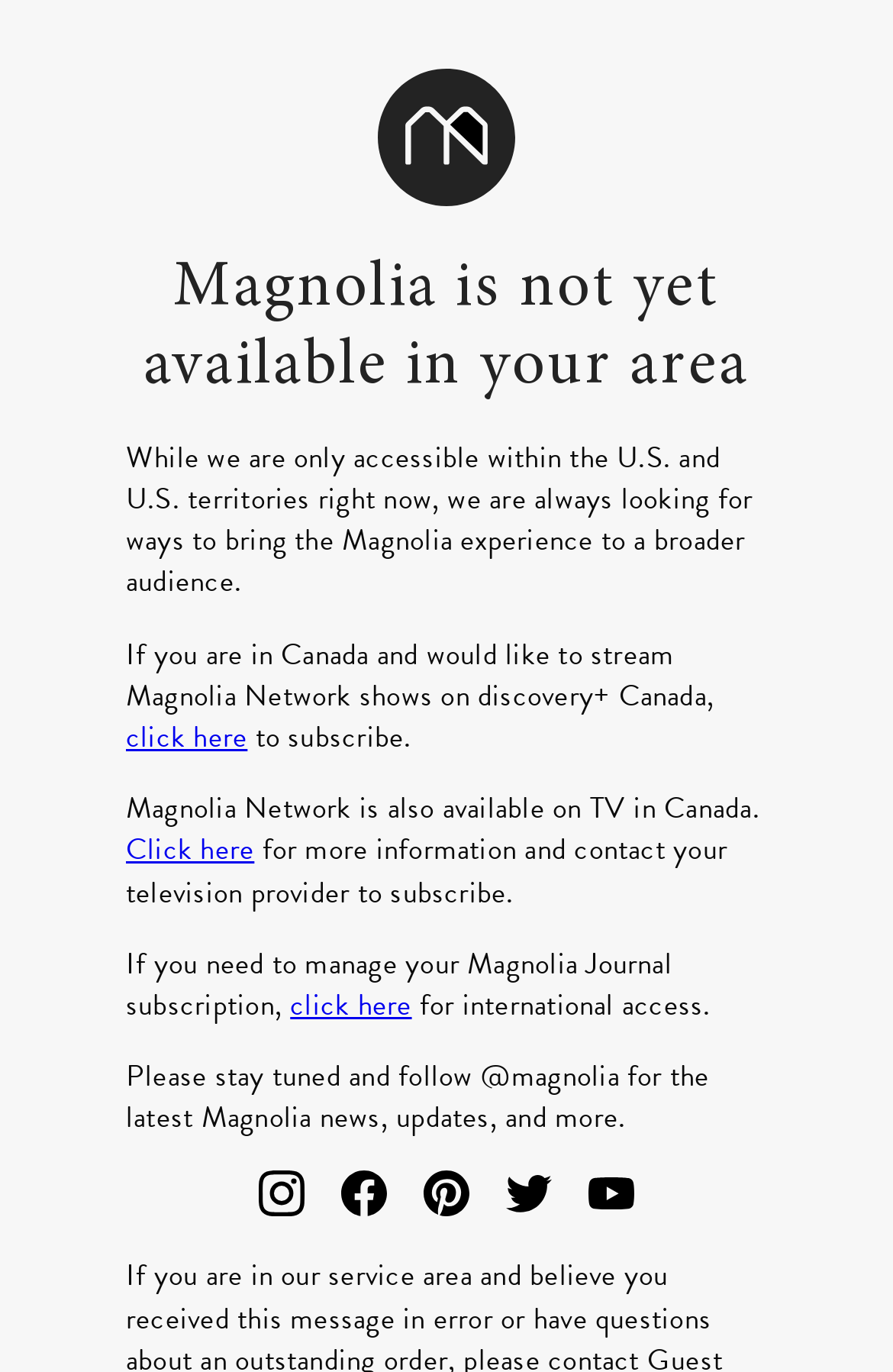Give a short answer using one word or phrase for the question:
What social media platforms can users follow Magnolia on?

Instagram, Facebook, Pinterest, Twitter, Youtube